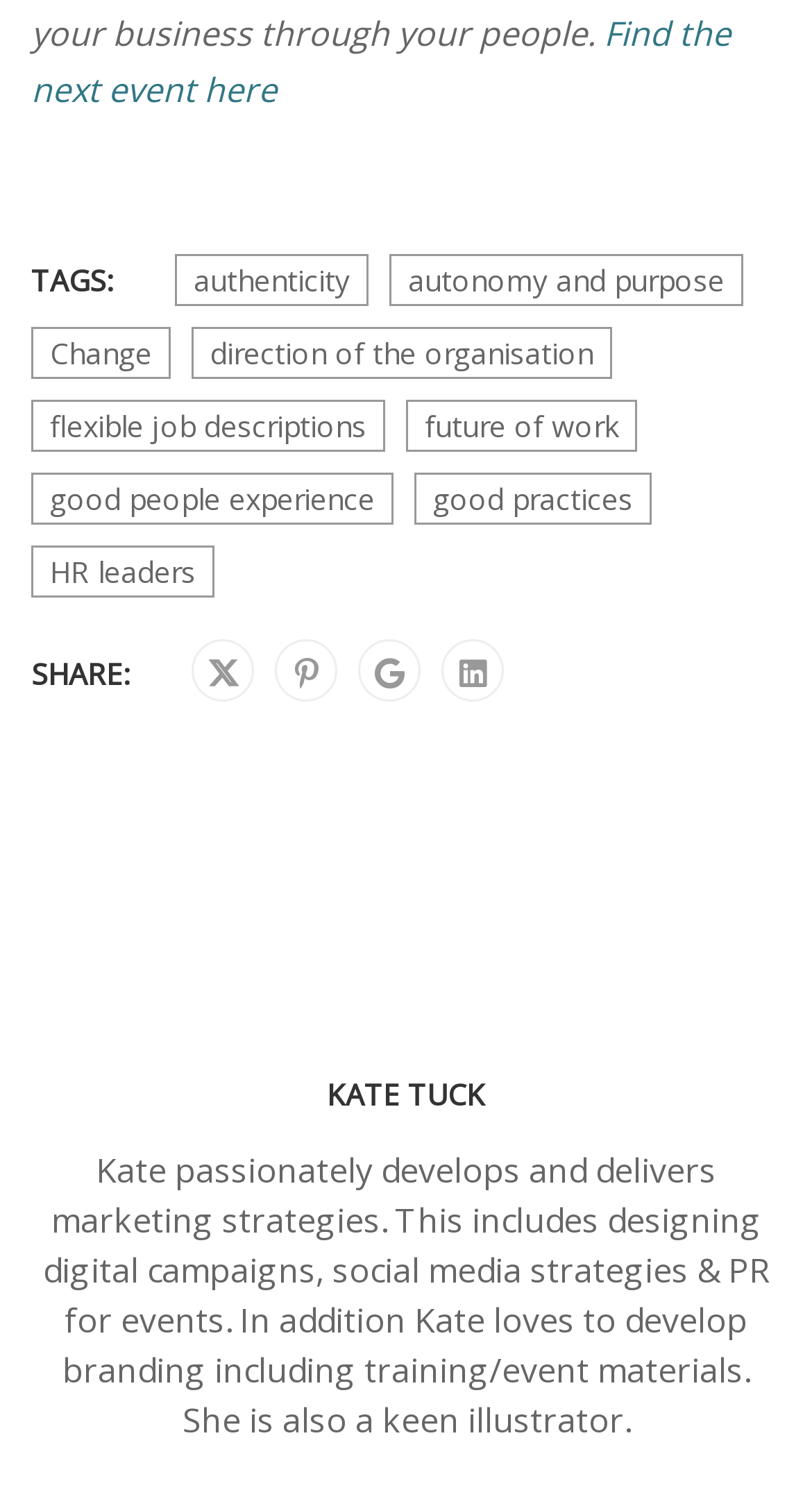Locate the bounding box coordinates of the element that needs to be clicked to carry out the instruction: "Check out good people experience". The coordinates should be given as four float numbers ranging from 0 to 1, i.e., [left, top, right, bottom].

[0.038, 0.318, 0.485, 0.353]